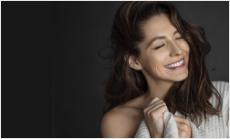What is the tone of the background? Analyze the screenshot and reply with just one word or a short phrase.

soft and muted